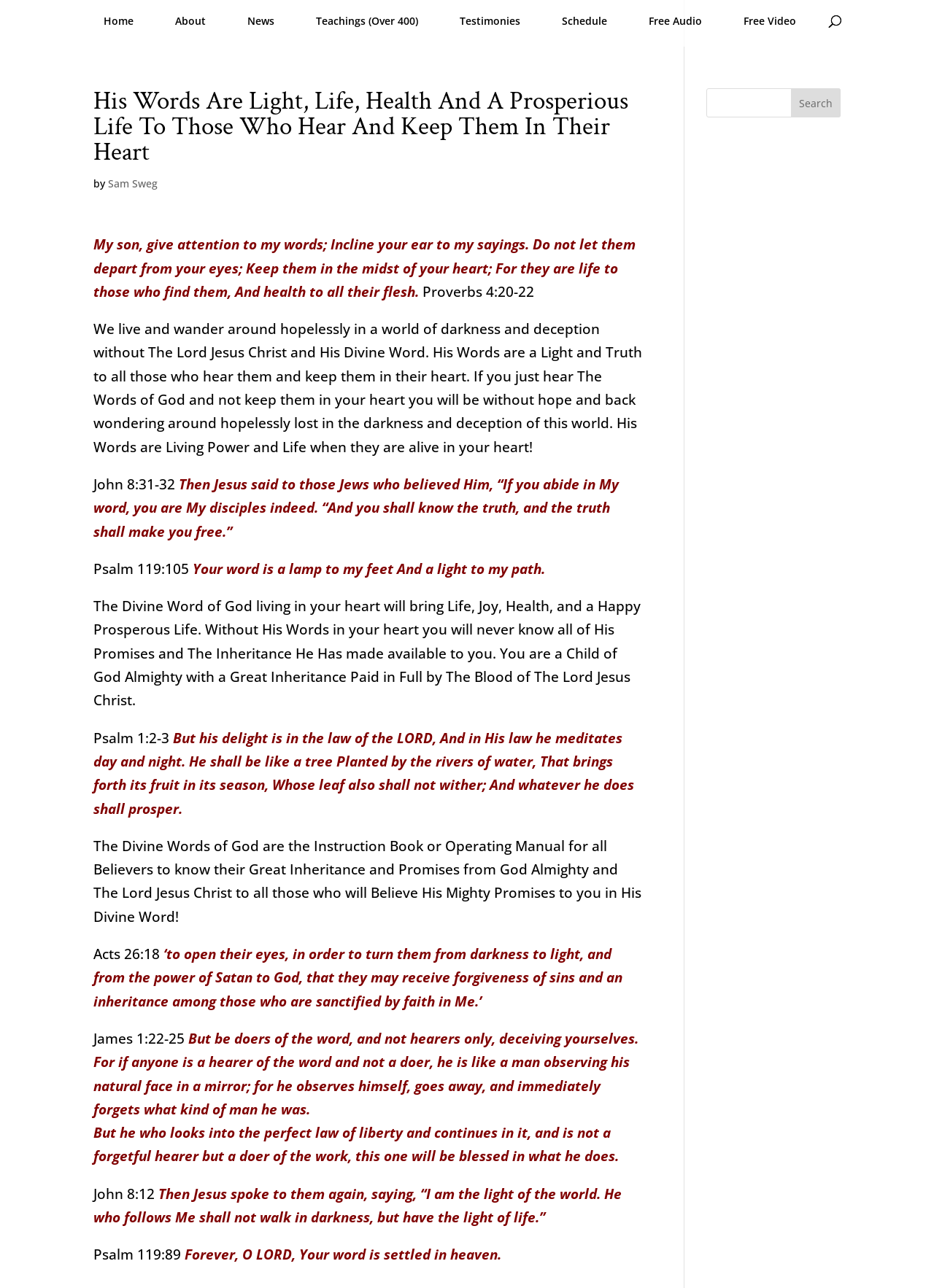What is the purpose of the Divine Word of God according to the webpage?
Please provide an in-depth and detailed response to the question.

The webpage states that 'The Divine Word of God living in your heart will bring Life, Joy, Health, and a Happy Prosperous Life'.